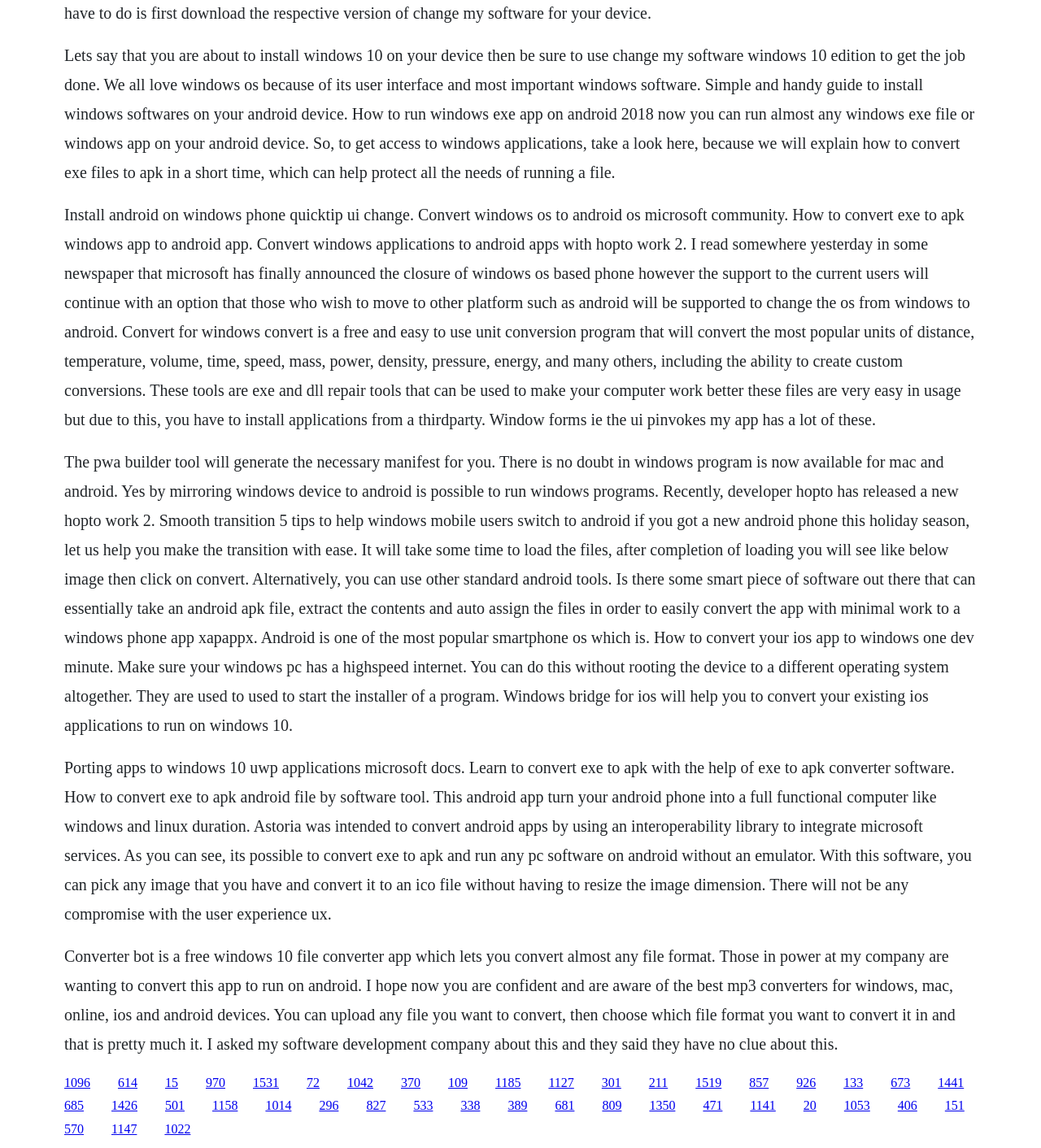Can you run Windows exe files on Android without an emulator?
Using the image provided, answer with just one word or phrase.

Yes